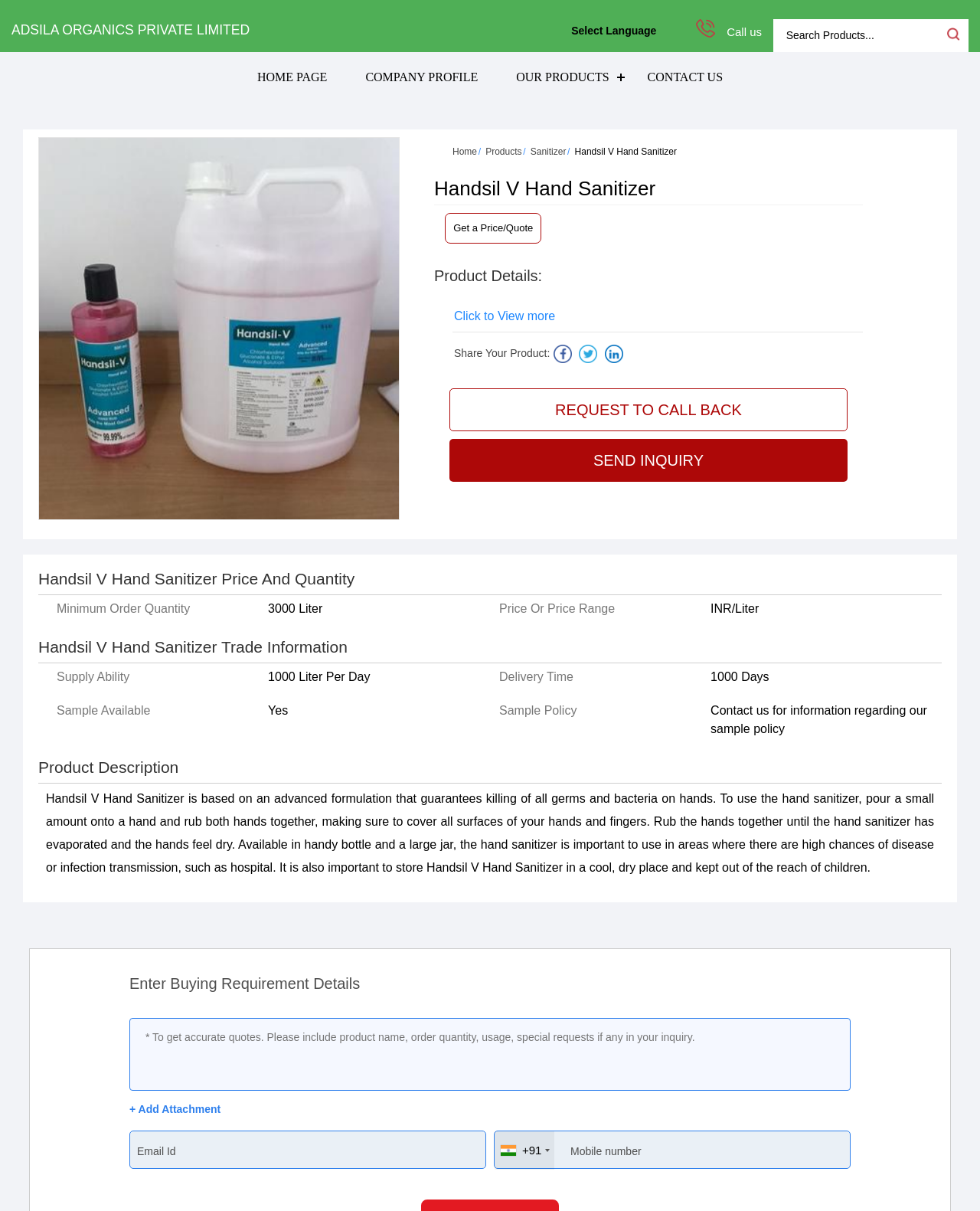Create a detailed narrative of the webpage’s visual and textual elements.

The webpage is about Handsil V Hand Sanitizer, a product manufactured, supplied, and traded by Adsila Organics Private Limited. At the top of the page, there is a heading with the company name and a search bar with a "Search" button. Below the search bar, there is a call-to-action image with a "Call us" text.

On the left side of the page, there is a menu with links to the home page, company profile, products, and contact us. Below the menu, there is a list box with an option for Handsil V Hand Sanitizer, accompanied by an image of the product.

The main content of the page is divided into sections. The first section has a heading "Handsil V Hand Sanitizer" and a link to get a price or quote. Below this, there is a section with product details, including a description of the product, its price, and minimum order quantity.

The next section is about trade information, including supply ability, delivery time, and sample availability. Following this, there is a section with a detailed product description, which explains how to use the hand sanitizer and its importance in areas with high chances of disease transmission.

At the bottom of the page, there is a section for entering buying requirement details, including a text box for inquiries and an option to add an attachment. The page also has a form to fill in email and mobile number details.